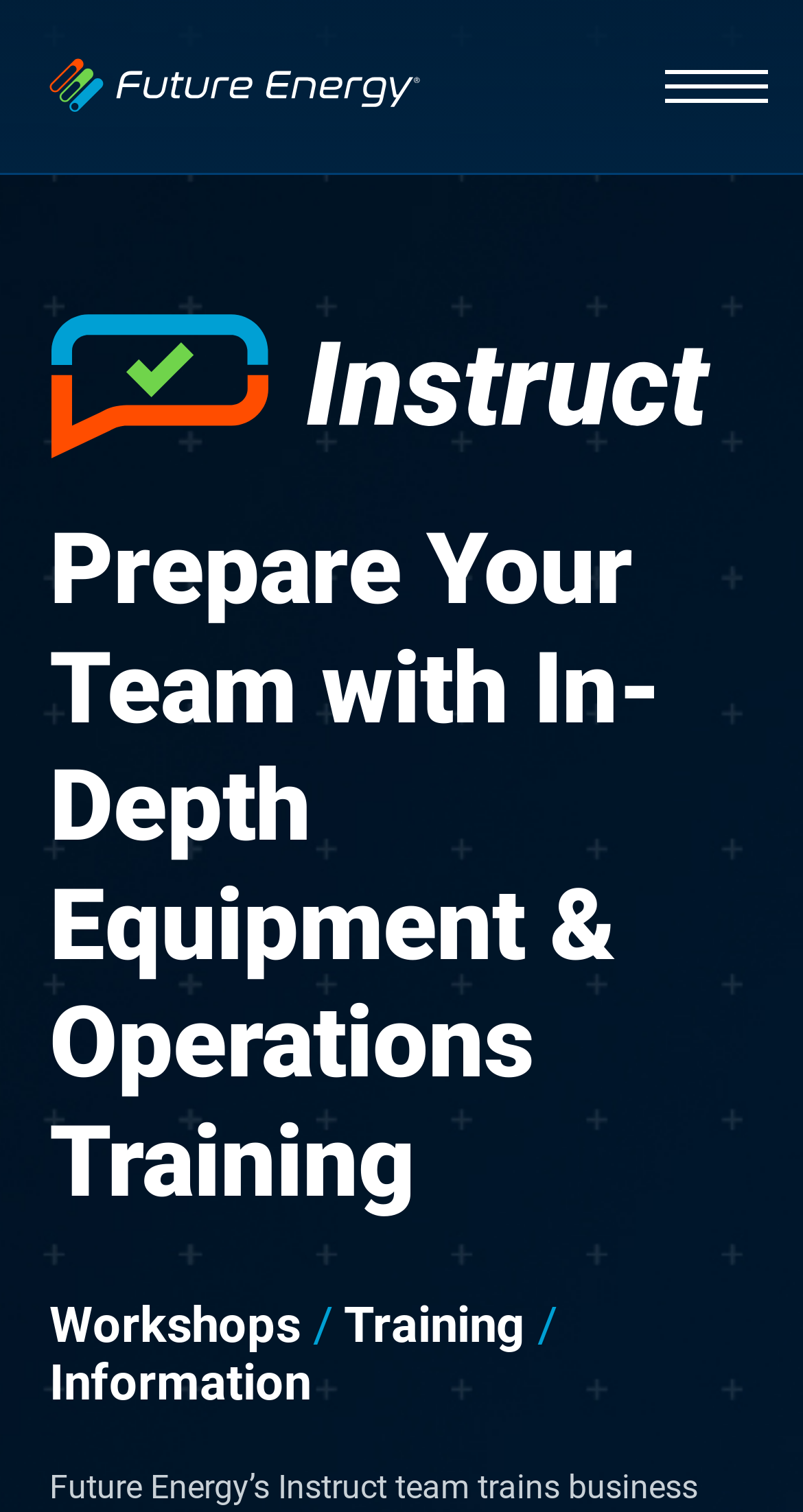Please find and report the bounding box coordinates of the element to click in order to perform the following action: "Contact Us". The coordinates should be expressed as four float numbers between 0 and 1, in the format [left, top, right, bottom].

[0.0, 0.55, 1.0, 0.623]